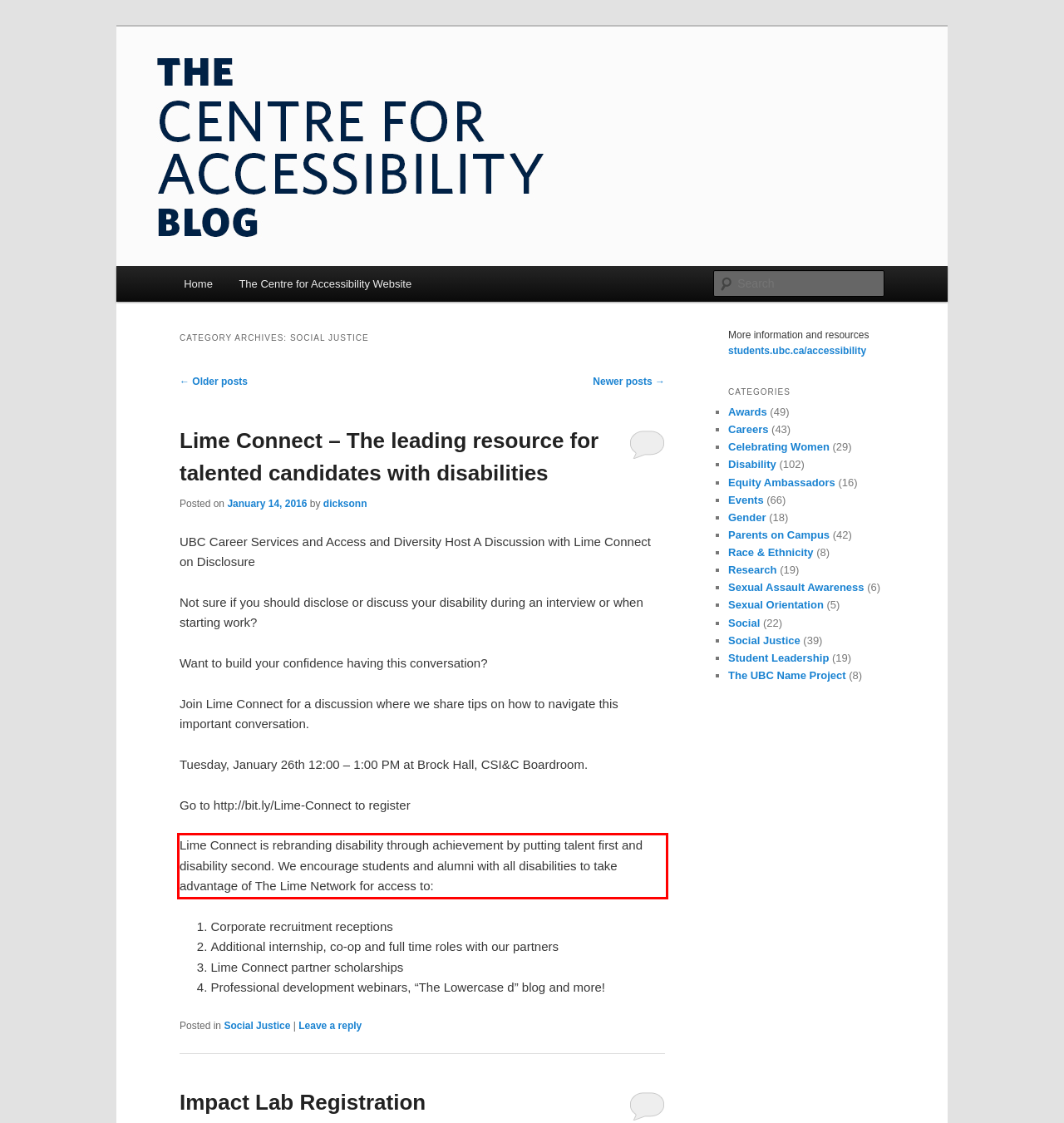Please take the screenshot of the webpage, find the red bounding box, and generate the text content that is within this red bounding box.

Lime Connect is rebranding disability through achievement by putting talent first and disability second. We encourage students and alumni with all disabilities to take advantage of The Lime Network for access to: